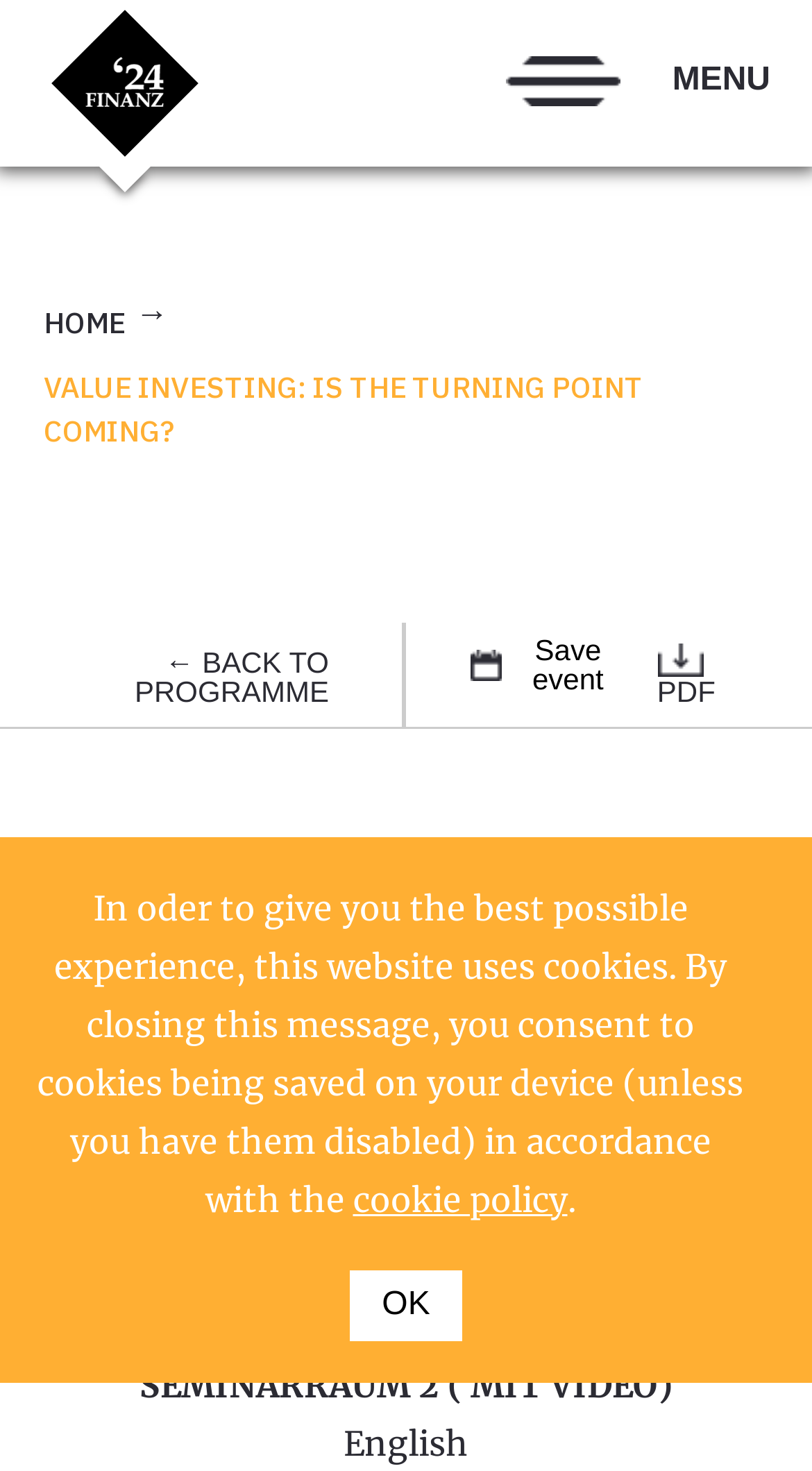Determine the bounding box coordinates for the UI element with the following description: "← Back to programme". The coordinates should be four float numbers between 0 and 1, represented as [left, top, right, bottom].

[0.038, 0.44, 0.405, 0.48]